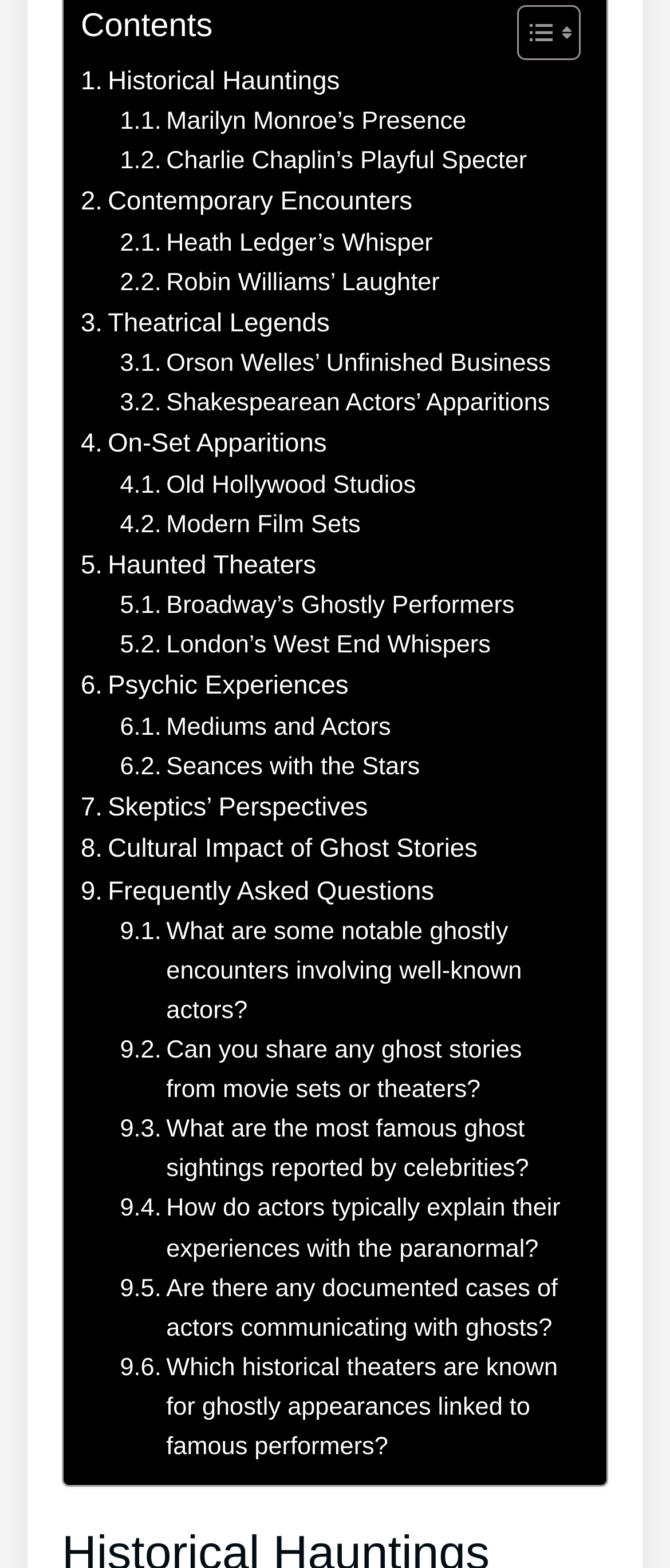What is the topic of the link at the bottom of the webpage?
From the details in the image, answer the question comprehensively.

The link at the bottom of the webpage is labeled 'Frequently Asked Questions', which suggests that it leads to a page with answers to common questions about ghostly encounters or the paranormal.